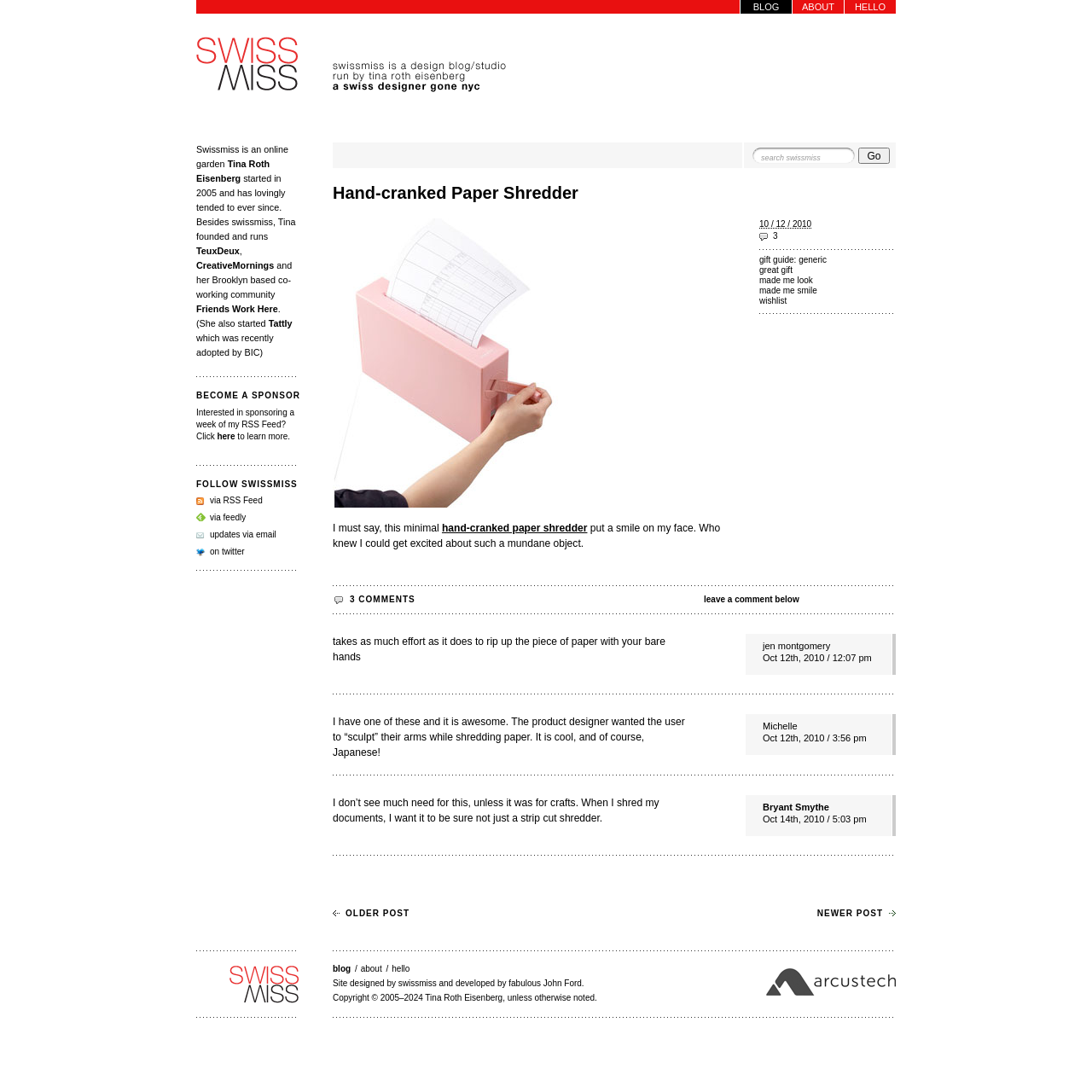Please provide a one-word or short phrase answer to the question:
How many comments are there on this post?

3